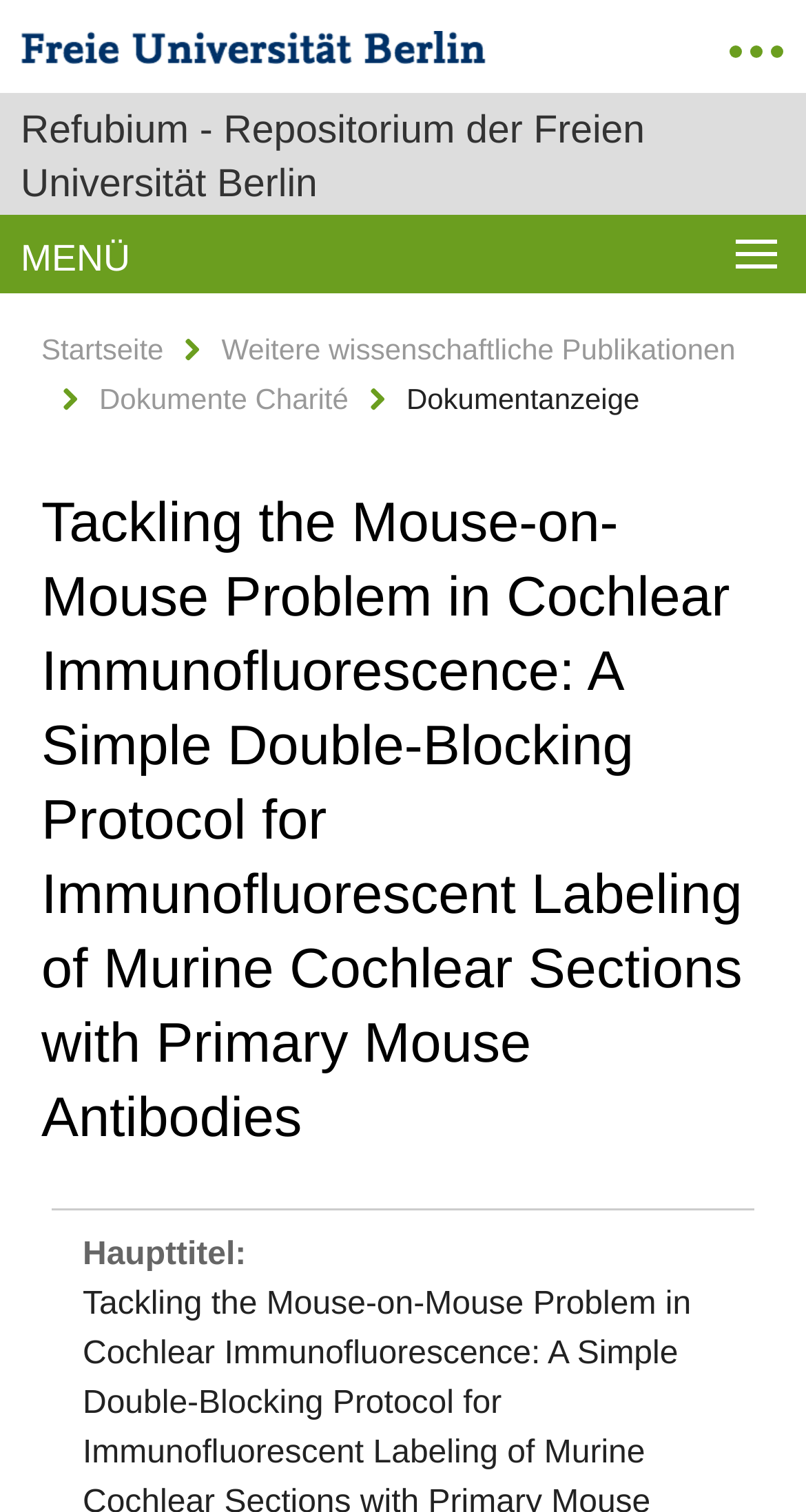Calculate the bounding box coordinates for the UI element based on the following description: "Dokumente Charité". Ensure the coordinates are four float numbers between 0 and 1, i.e., [left, top, right, bottom].

[0.123, 0.253, 0.432, 0.275]